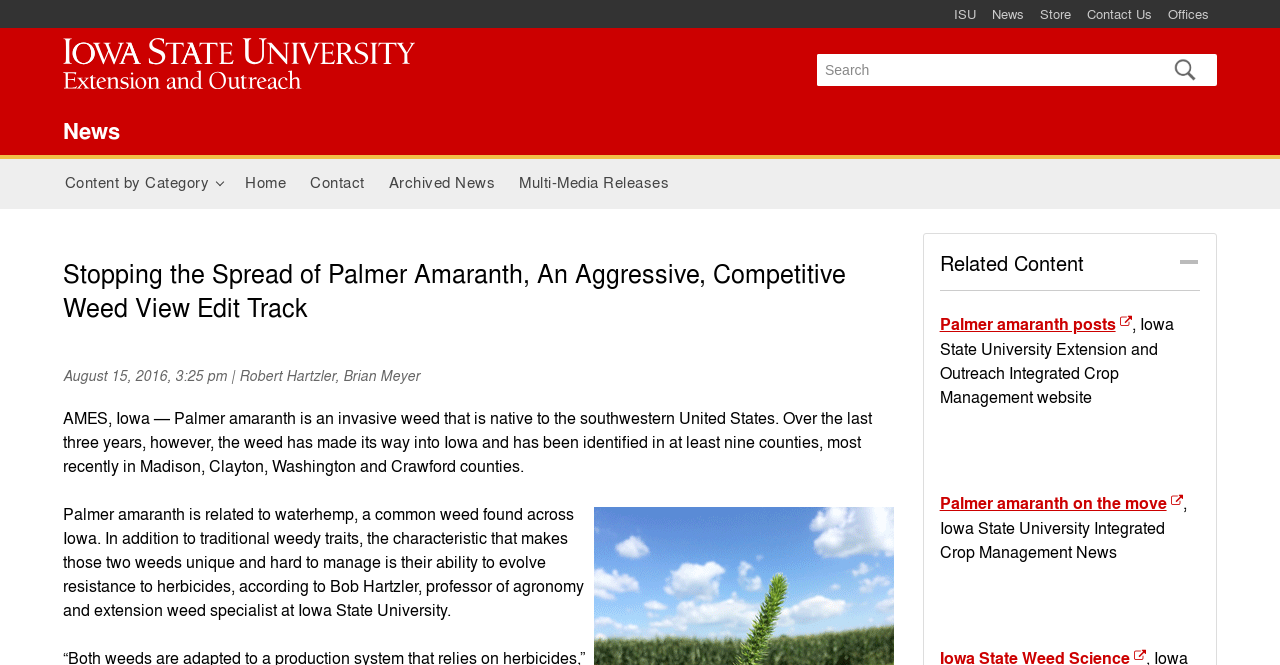Please mark the bounding box coordinates of the area that should be clicked to carry out the instruction: "Learn about Palmer amaranth".

[0.049, 0.612, 0.681, 0.718]